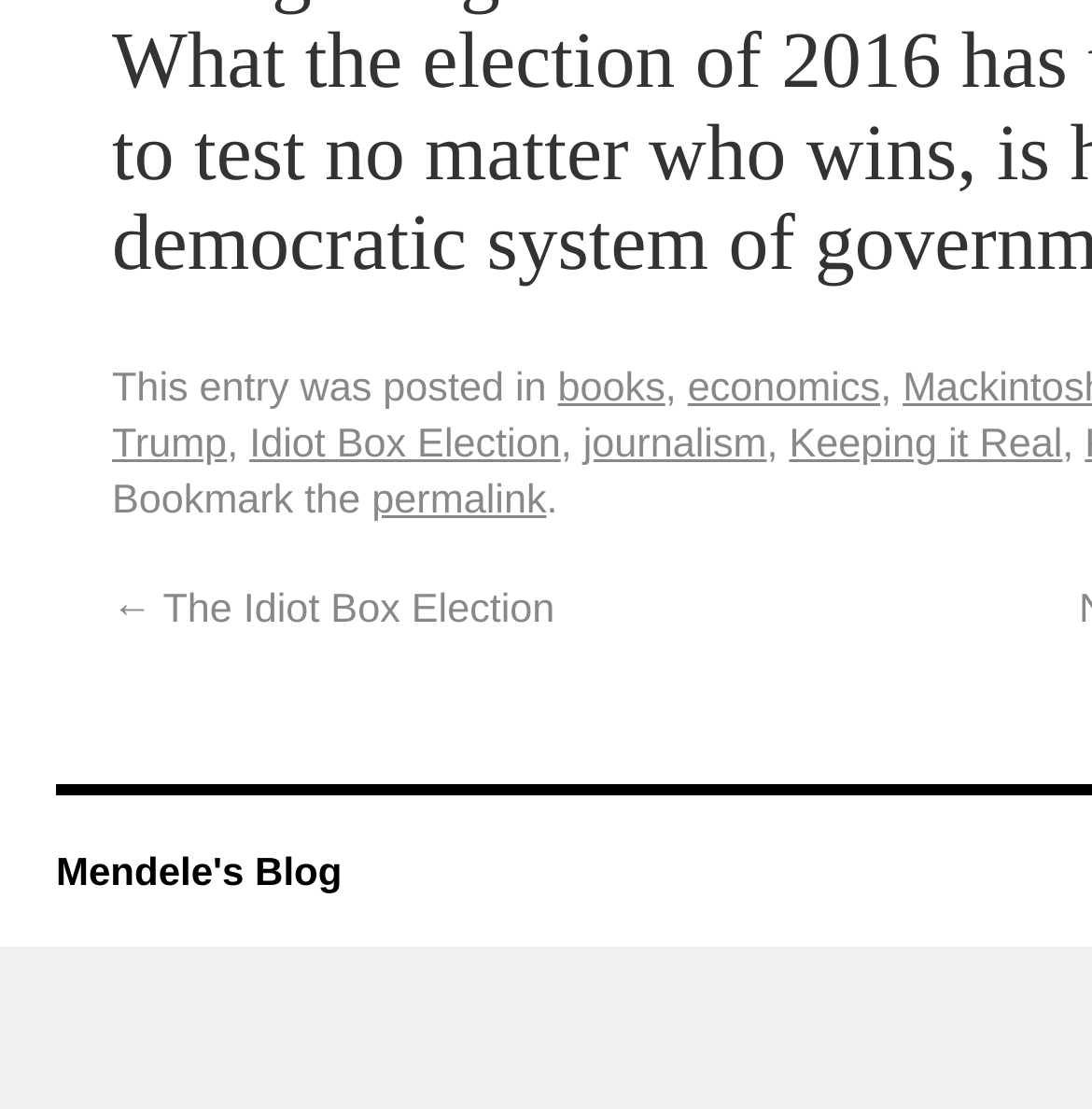Using the format (top-left x, top-left y, bottom-right x, bottom-right y), provide the bounding box coordinates for the described UI element. All values should be floating point numbers between 0 and 1: Mendele's Blog

[0.051, 0.861, 0.313, 0.901]